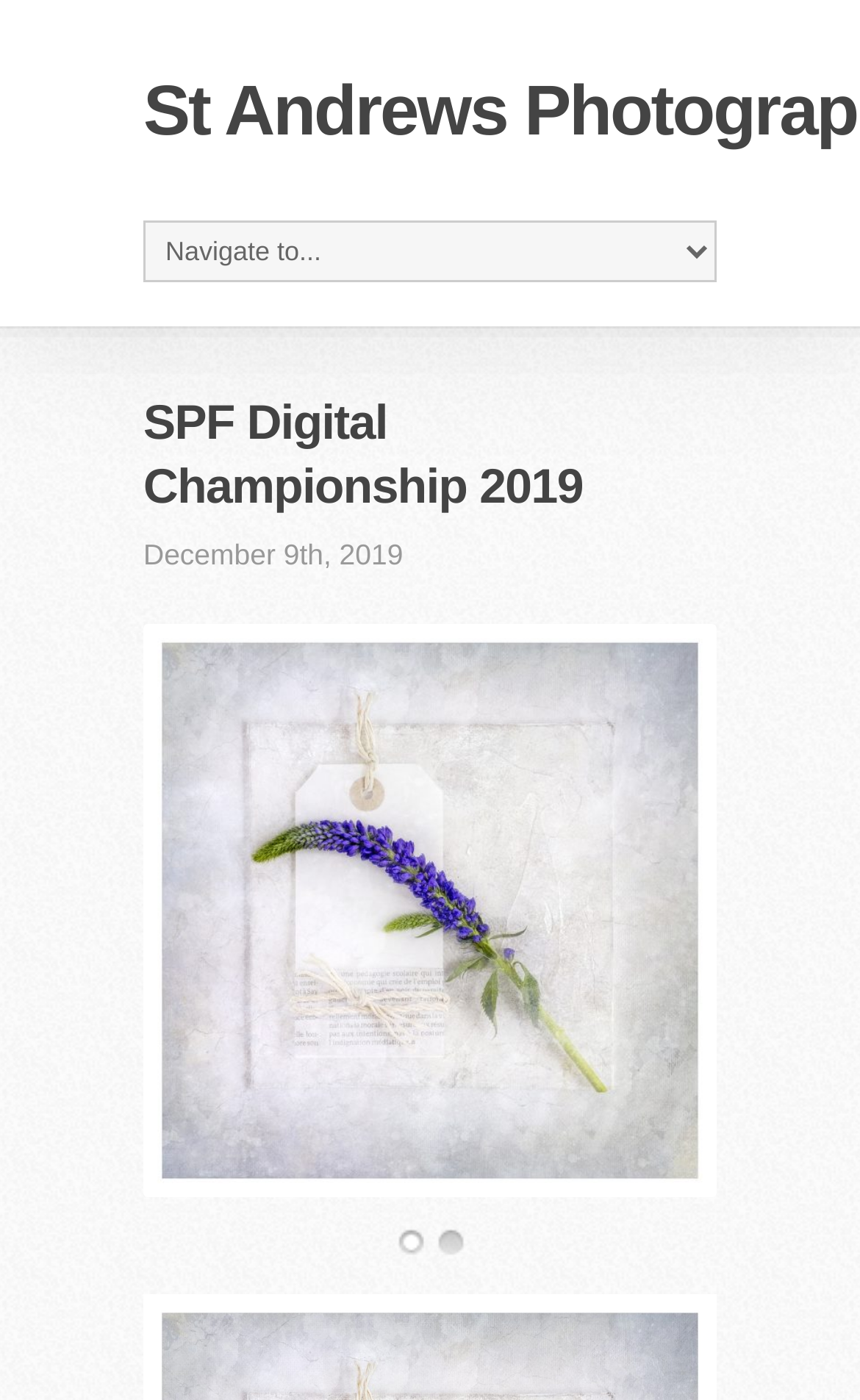Predict the bounding box of the UI element that fits this description: "1".

[0.46, 0.877, 0.494, 0.898]